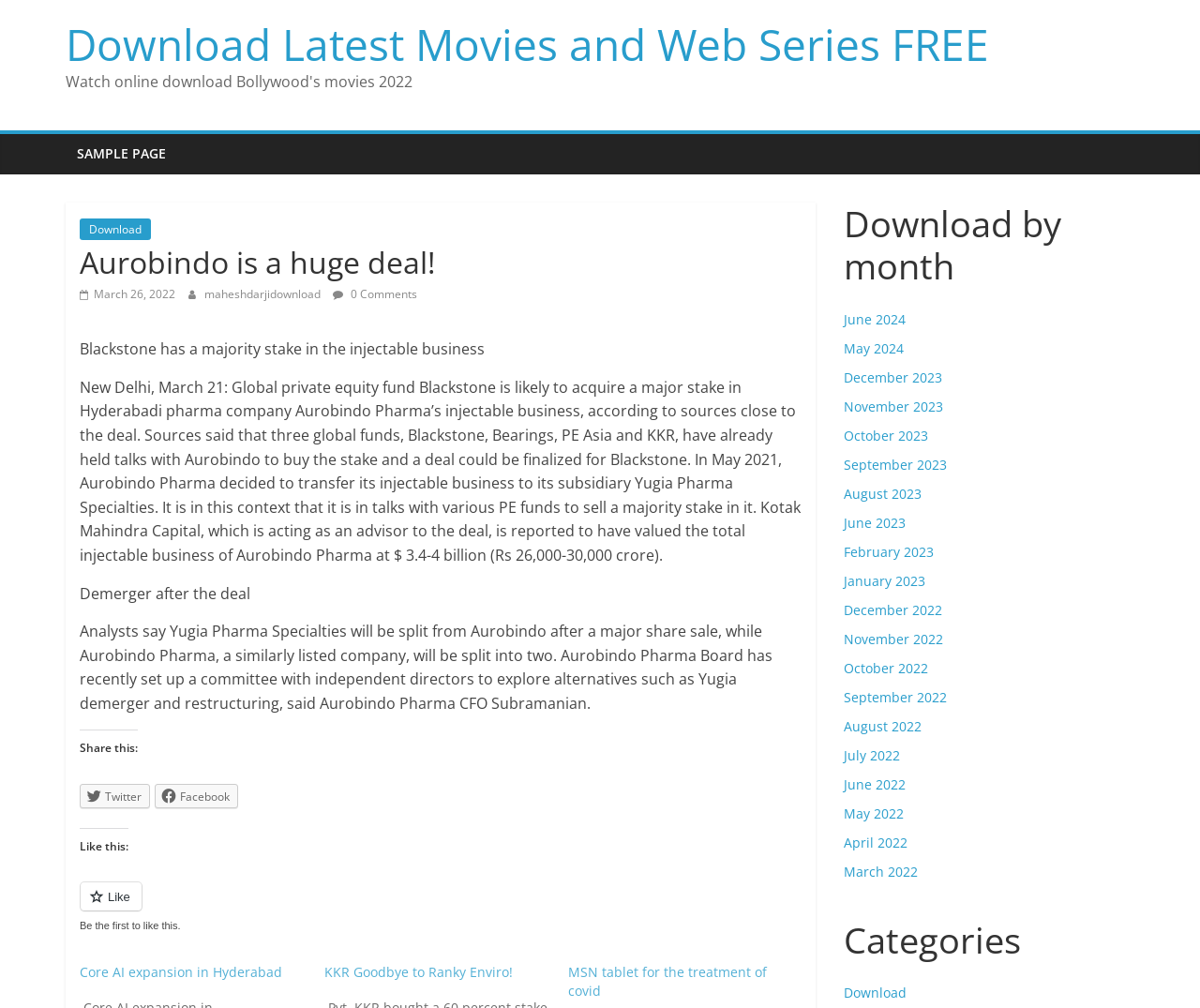Locate the bounding box coordinates of the element that needs to be clicked to carry out the instruction: "Download Latest Movies and Web Series FREE". The coordinates should be given as four float numbers ranging from 0 to 1, i.e., [left, top, right, bottom].

[0.055, 0.015, 0.824, 0.073]